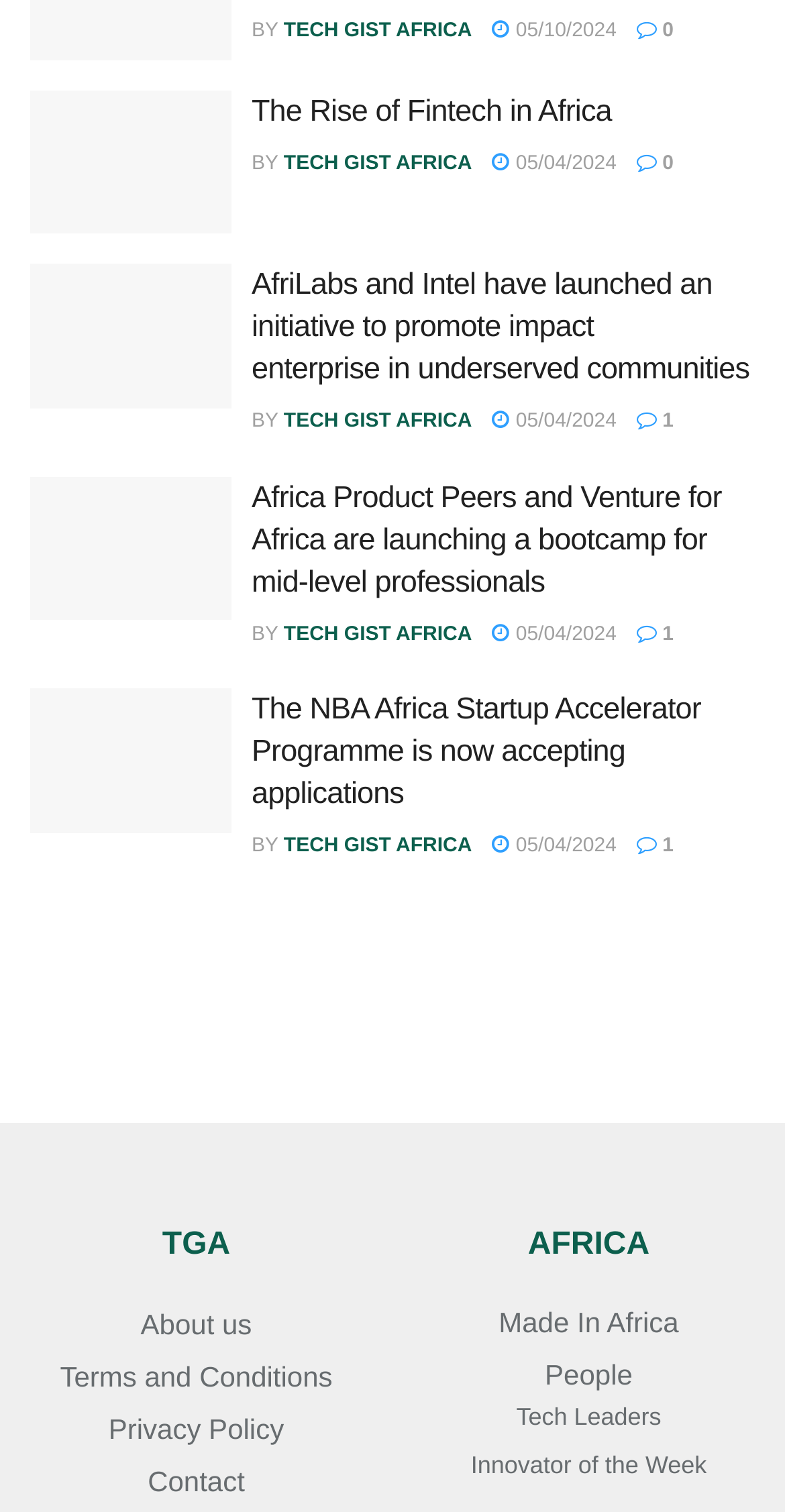Please provide the bounding box coordinates for the element that needs to be clicked to perform the instruction: "check NBA Africa news". The coordinates must consist of four float numbers between 0 and 1, formatted as [left, top, right, bottom].

[0.038, 0.456, 0.295, 0.551]